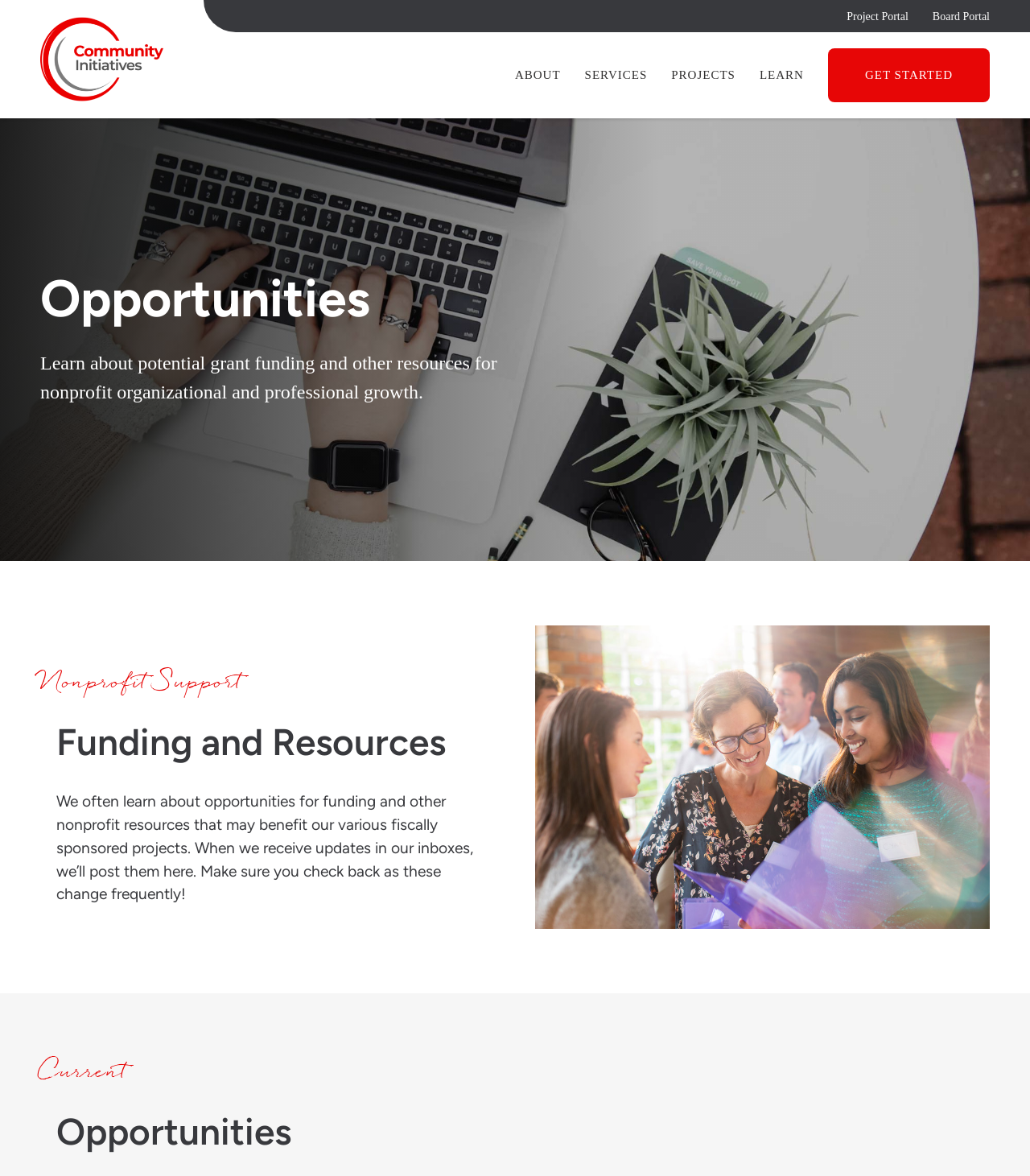Identify the bounding box coordinates for the UI element mentioned here: "Project Portal". Provide the coordinates as four float values between 0 and 1, i.e., [left, top, right, bottom].

[0.822, 0.007, 0.882, 0.021]